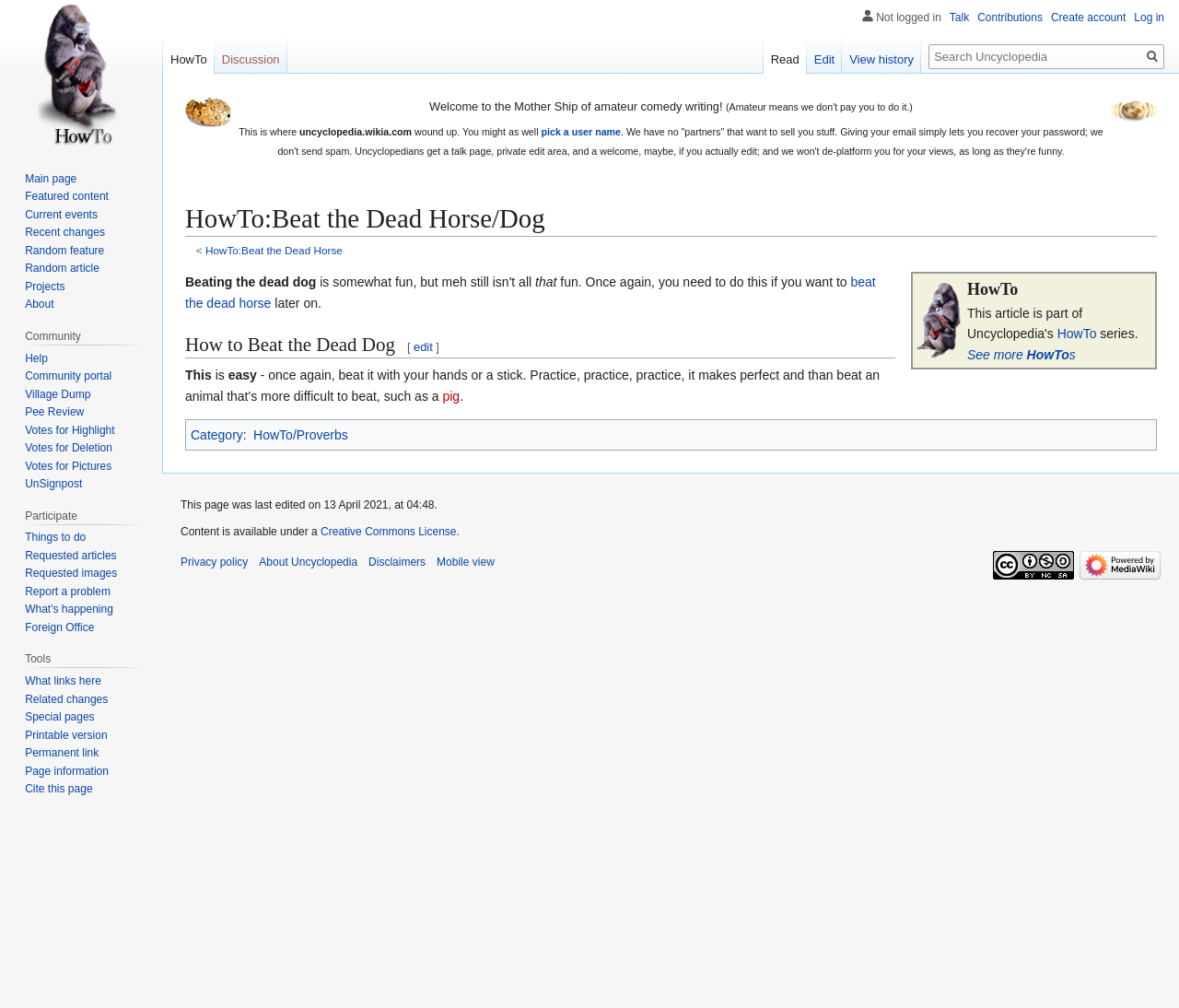Determine the bounding box coordinates of the region that needs to be clicked to achieve the task: "Click the 'Create account' link".

[0.891, 0.011, 0.955, 0.024]